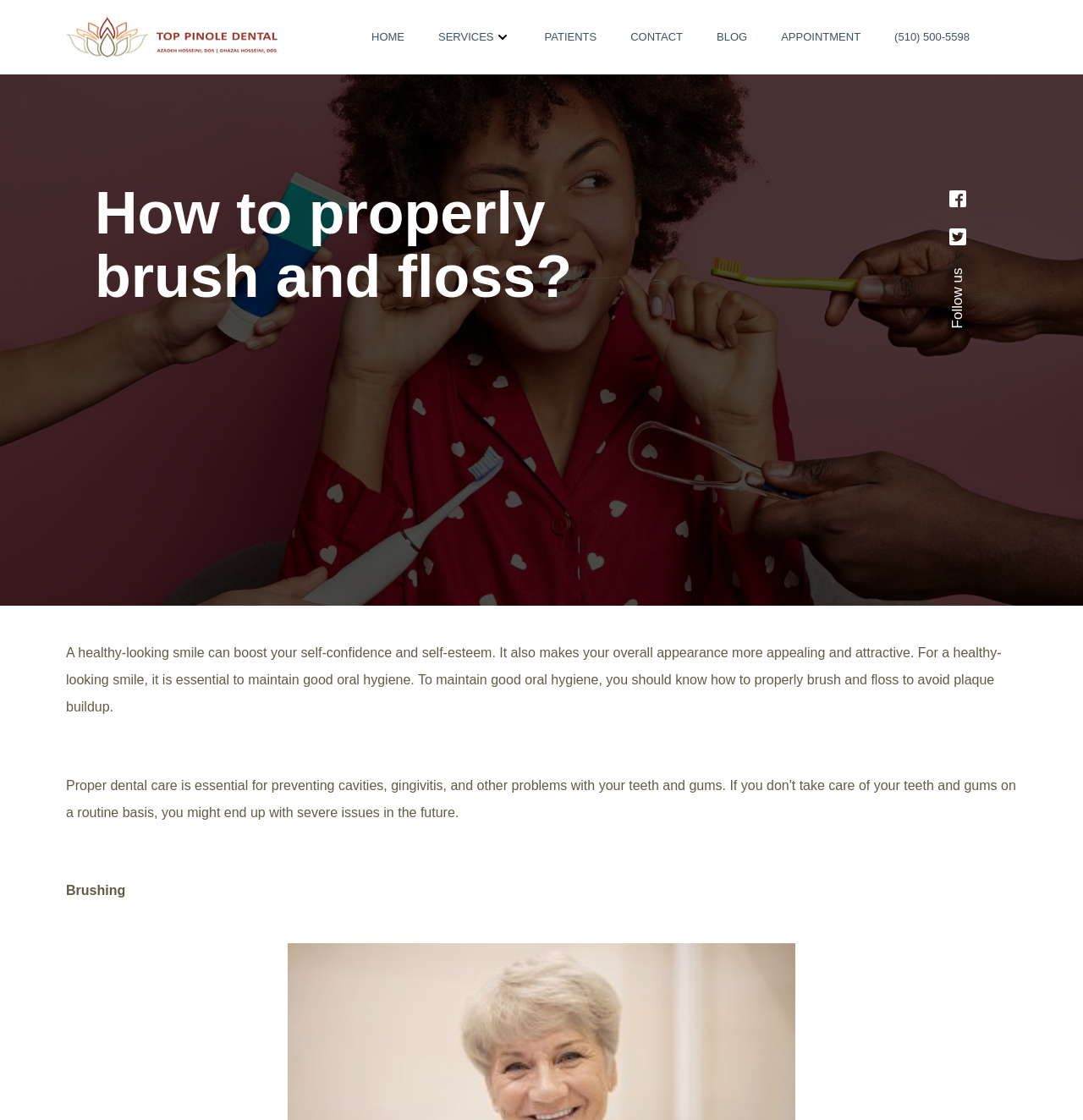Explain the webpage in detail, including its primary components.

The webpage is about oral hygiene and provides guidance on how to properly brush and floss teeth. At the top left corner, there is a logo image. Below the logo, there is a navigation menu with links to "HOME", "SERVICES", "PATIENTS", "CONTACT", "BLOG", and "APPOINTMENT". Each link is positioned horizontally next to each other, with a small image separating "SERVICES" and "PATIENTS". 

On the top right corner, there is a phone number "(510) 500-5598" and a button to schedule an appointment. Below the navigation menu, there is a large background image that spans the entire width of the page. 

The main content of the webpage starts with a heading "How to properly brush and floss?" followed by a paragraph of text that explains the importance of good oral hygiene for a healthy-looking smile. The text is positioned in the middle of the page, with a small gap separating it from the navigation menu above. 

Further down the page, there is a heading "Brushing" which suggests that the webpage will provide detailed information on brushing techniques. On the right side of the page, there are three social media links, each represented by an image, and a "Follow us" text label.